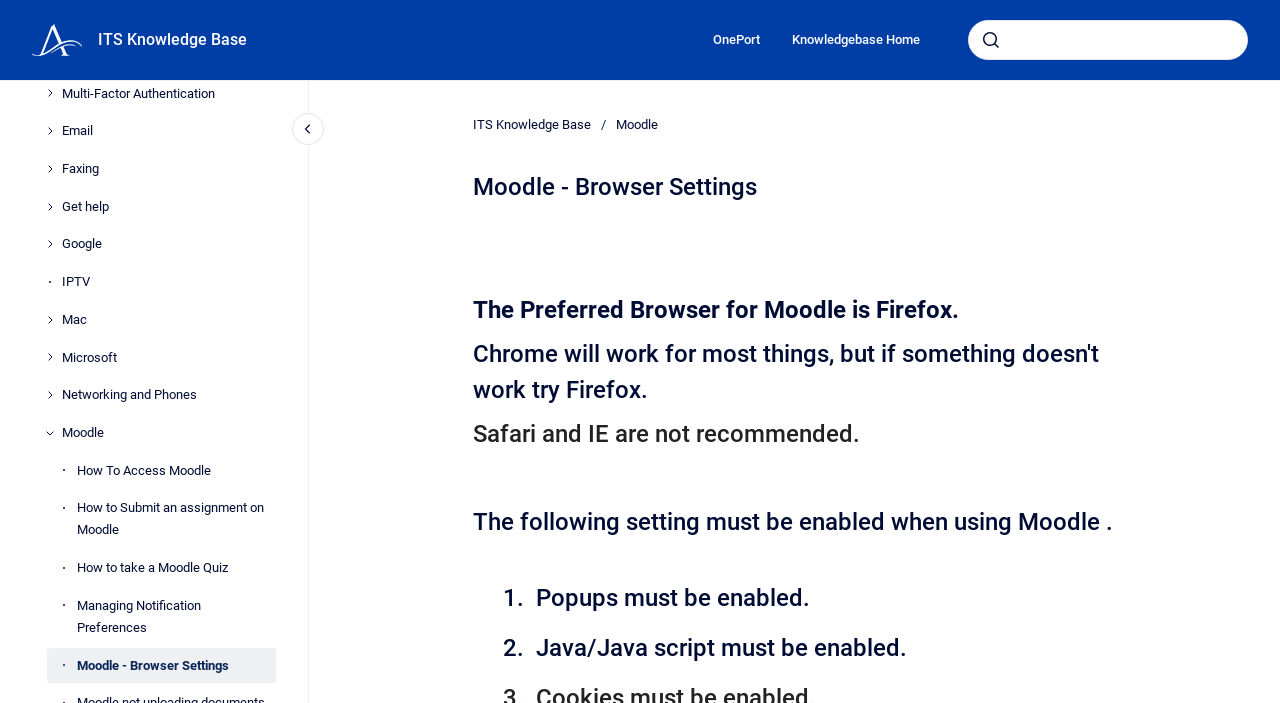Kindly provide the bounding box coordinates of the section you need to click on to fulfill the given instruction: "Search".

[0.756, 0.028, 0.975, 0.085]